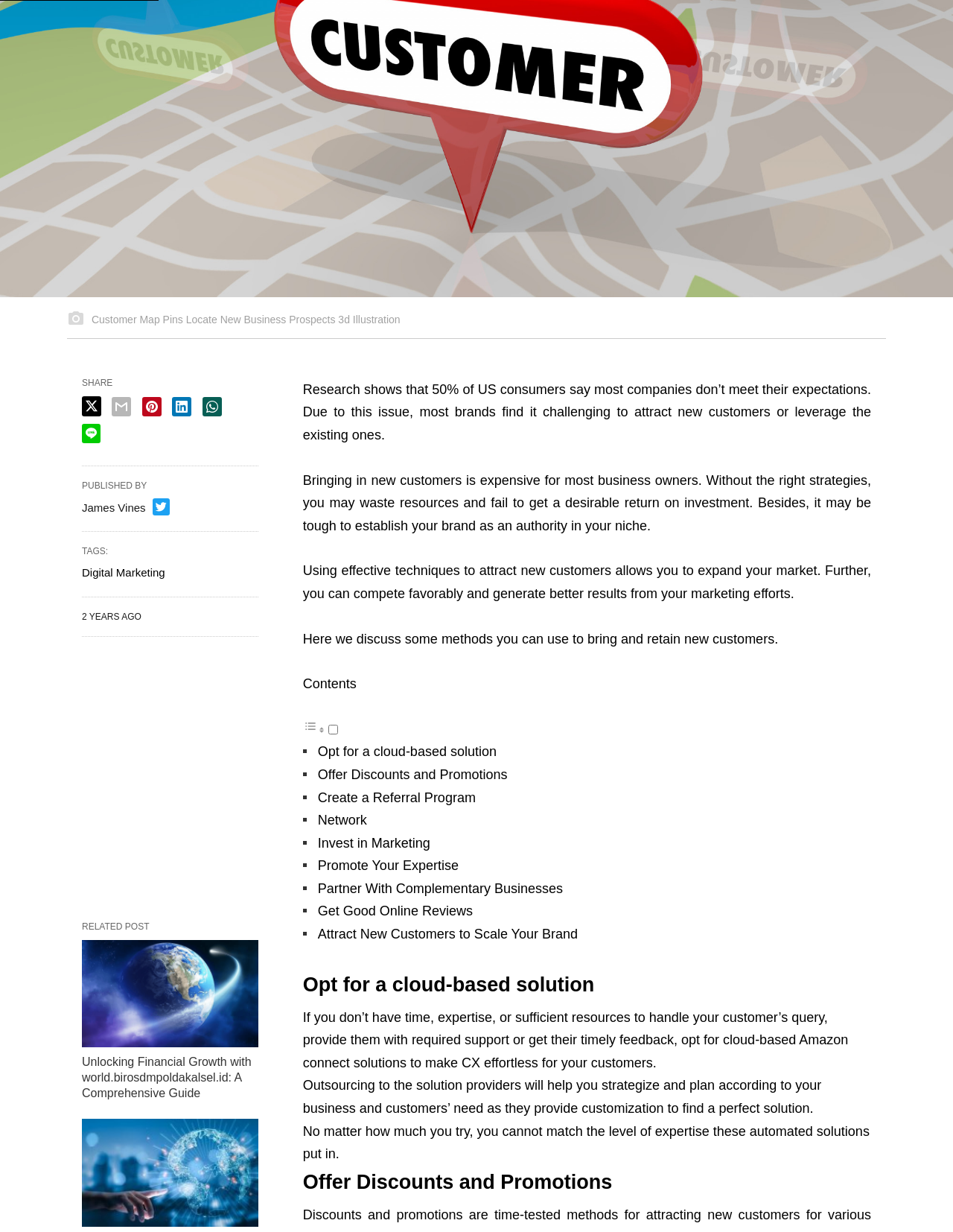What is the title of the related post mentioned at the bottom?
Please answer the question with as much detail and depth as you can.

The related post section at the bottom of the webpage mentions an article titled 'Unlocking Financial Growth with world.birosdmpoldakalsel.id: A Comprehensive Guide'. This article appears to be related to the topic of attracting new customers and growing a business.